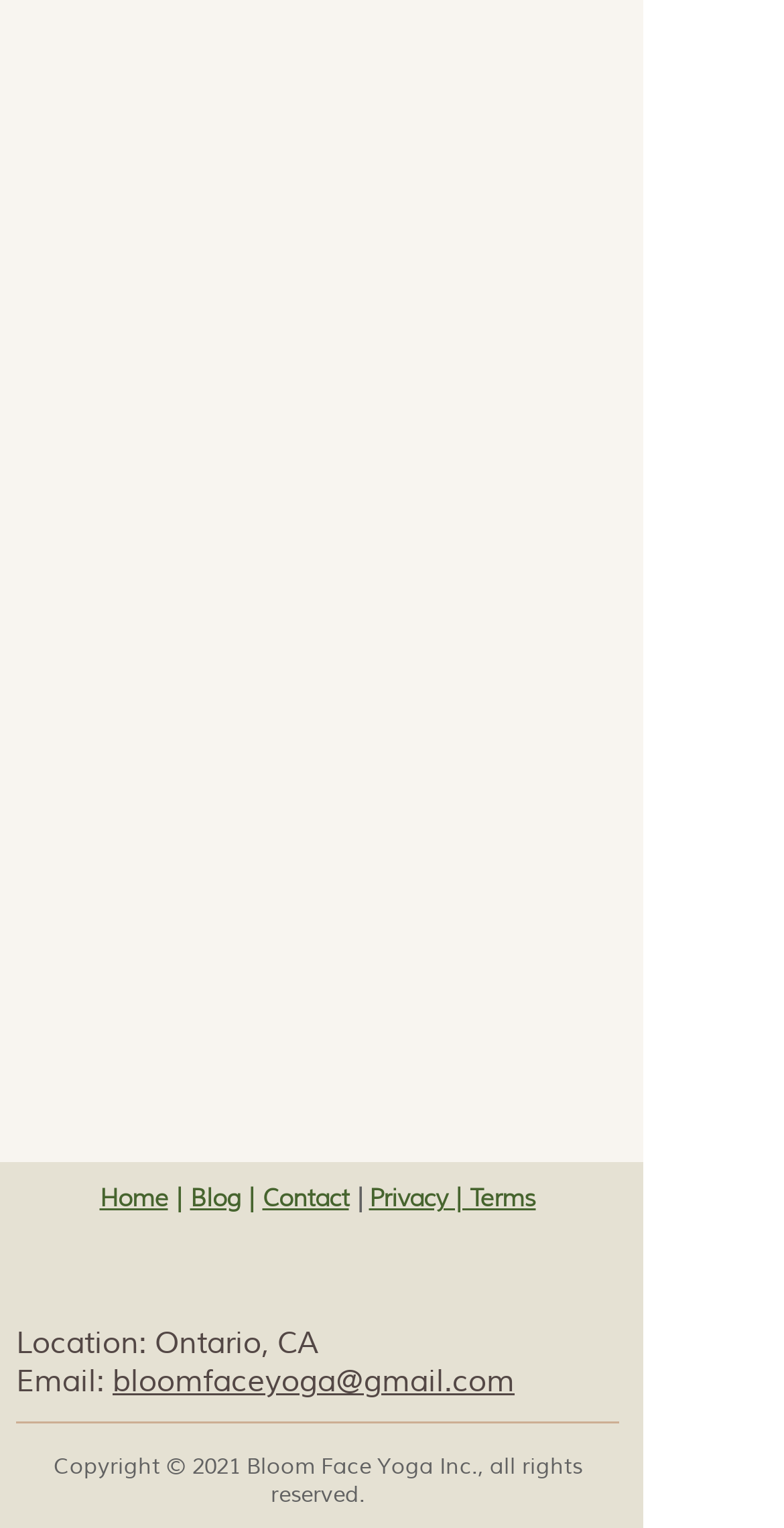Please answer the following query using a single word or phrase: 
What is the email address of Bloom Face Yoga Inc.?

bloomfaceyoga@gmail.com